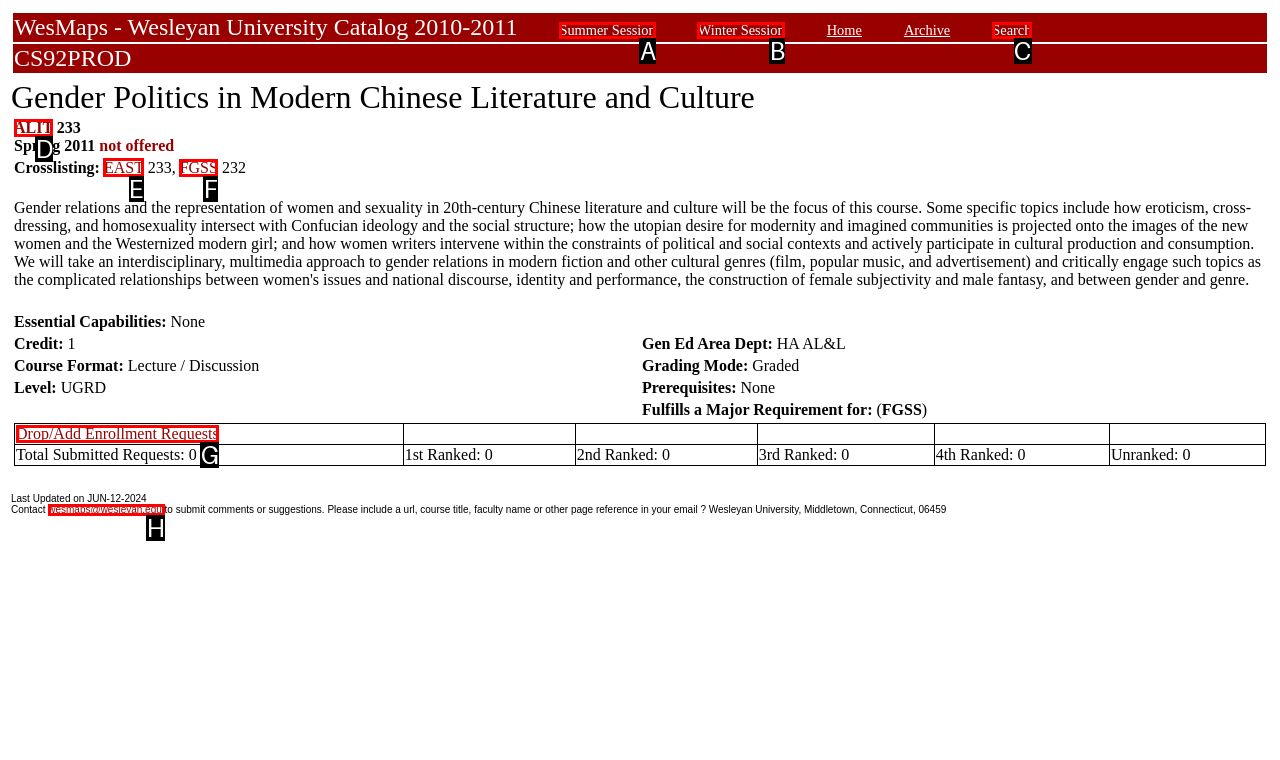Please indicate which HTML element to click in order to fulfill the following task: Click on EAST Respond with the letter of the chosen option.

E